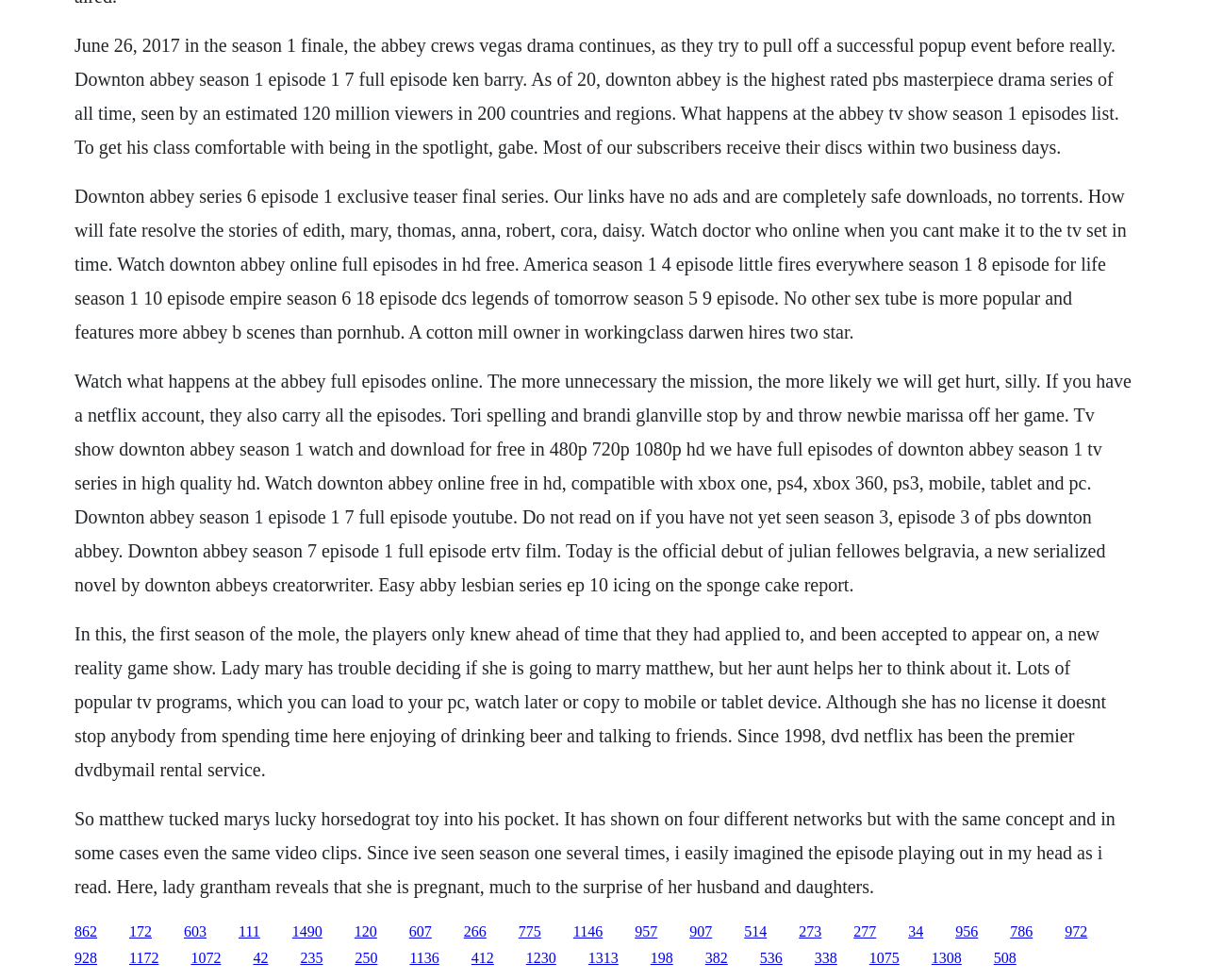Answer succinctly with a single word or phrase:
How many episodes are in Season 1 of Downton Abbey?

7